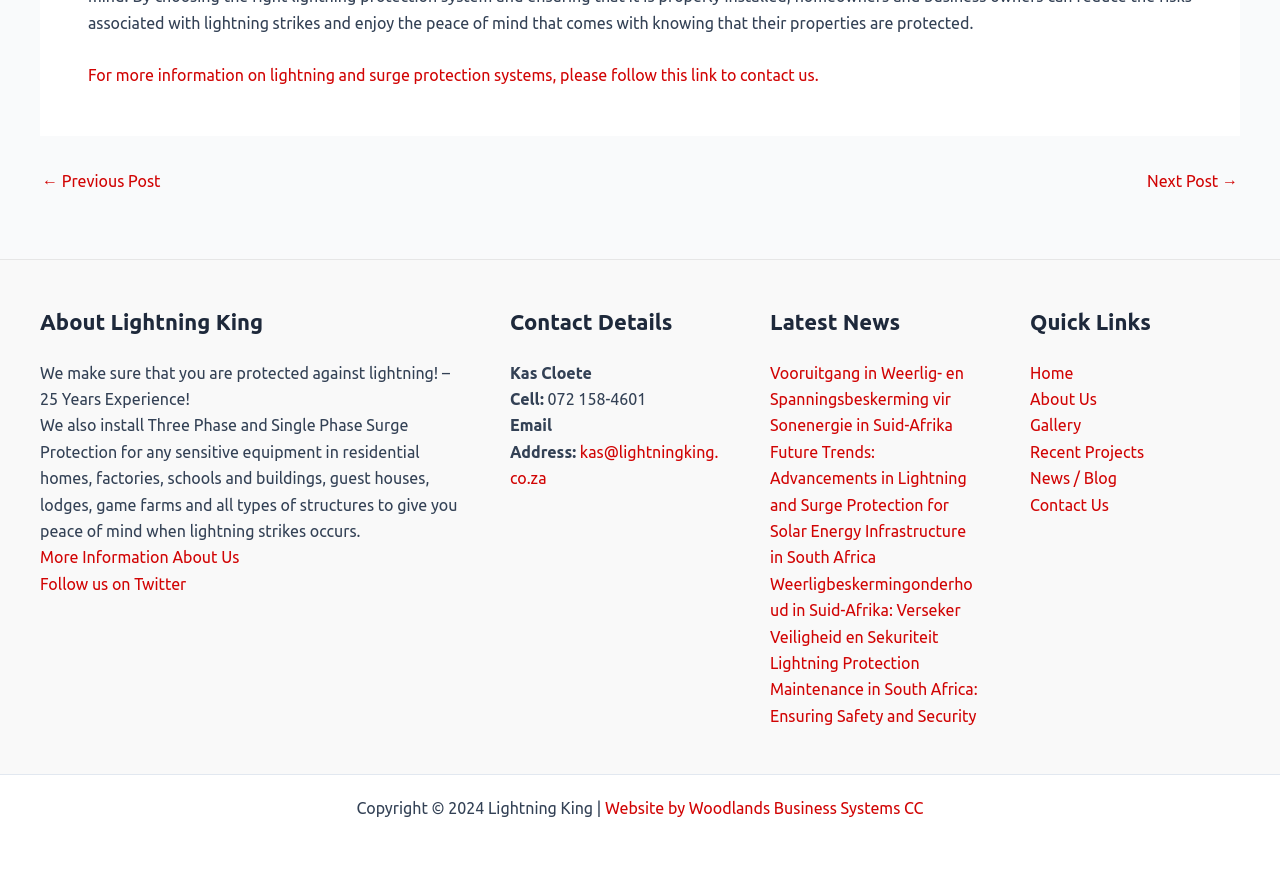Please find and report the bounding box coordinates of the element to click in order to perform the following action: "Follow Lightning King on Twitter". The coordinates should be expressed as four float numbers between 0 and 1, in the format [left, top, right, bottom].

[0.031, 0.642, 0.146, 0.662]